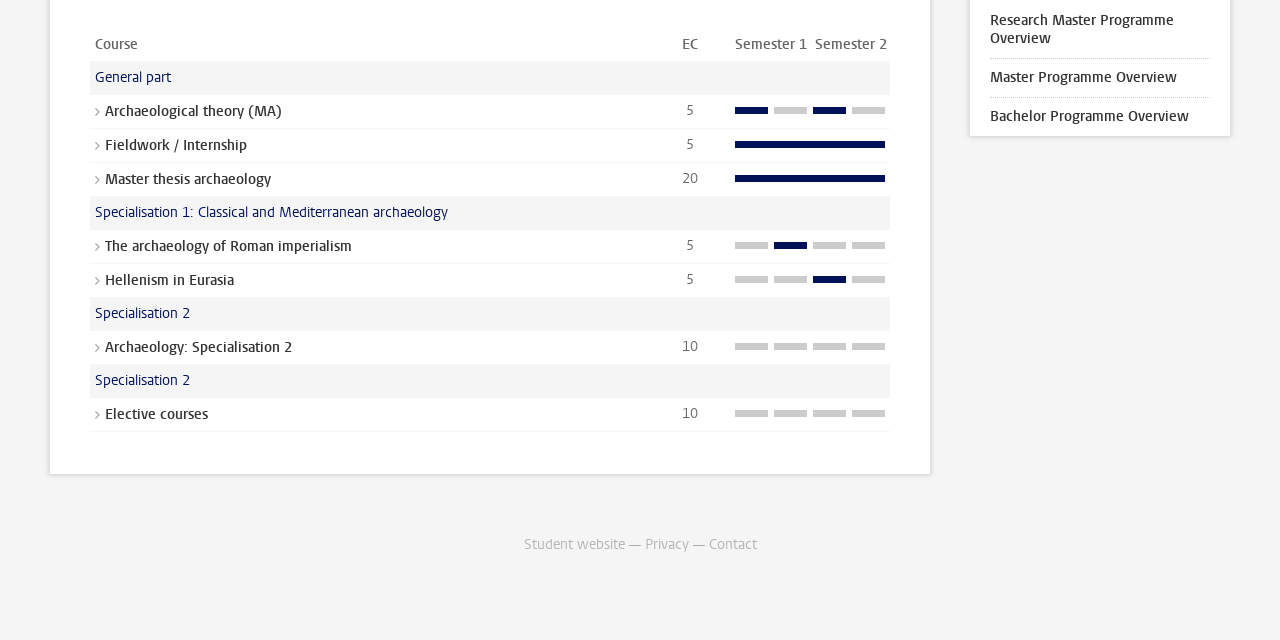Predict the bounding box for the UI component with the following description: "Log in".

None